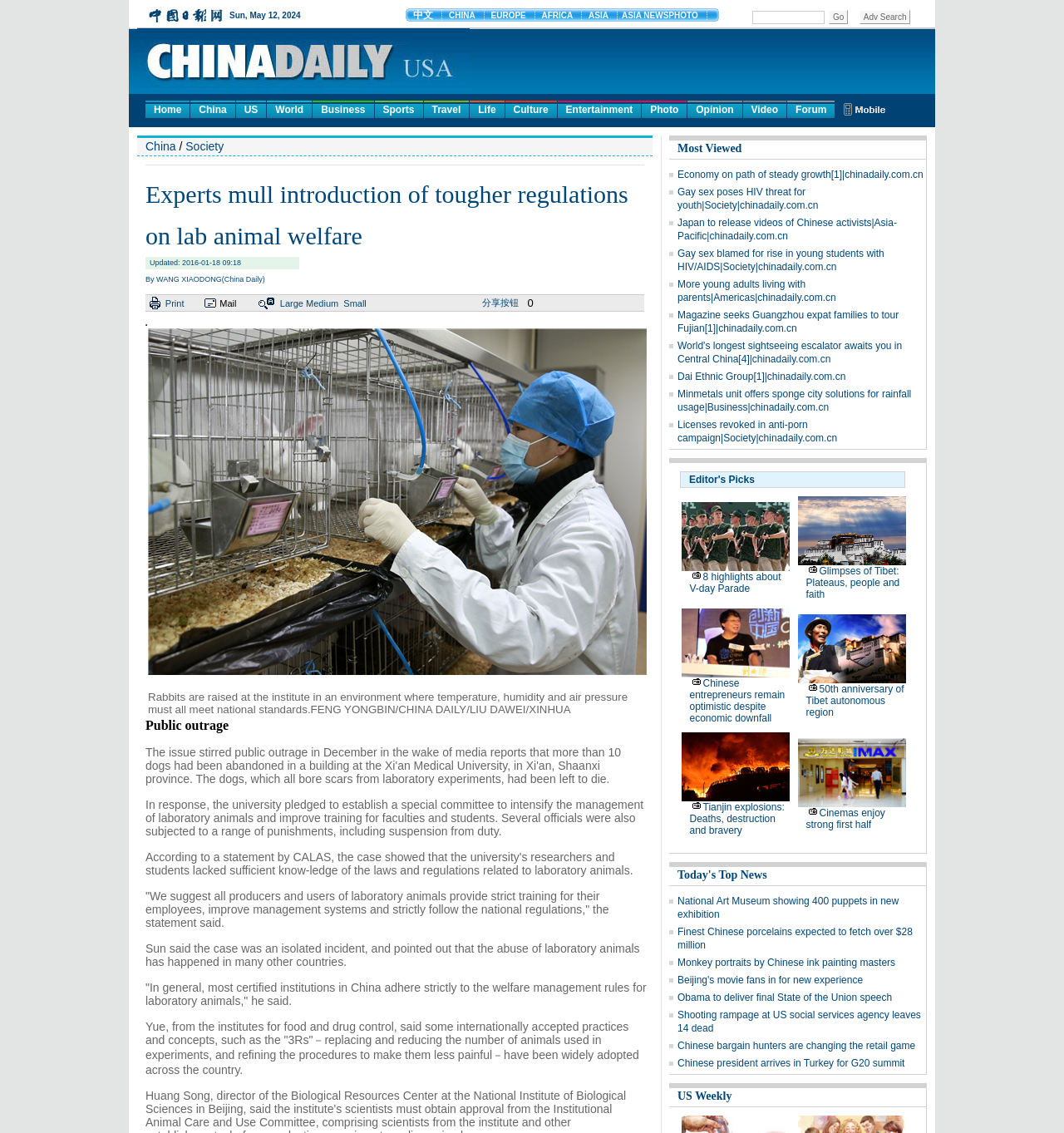Please give the bounding box coordinates of the area that should be clicked to fulfill the following instruction: "Click on the 'China' link". The coordinates should be in the format of four float numbers from 0 to 1, i.e., [left, top, right, bottom].

[0.179, 0.089, 0.221, 0.104]